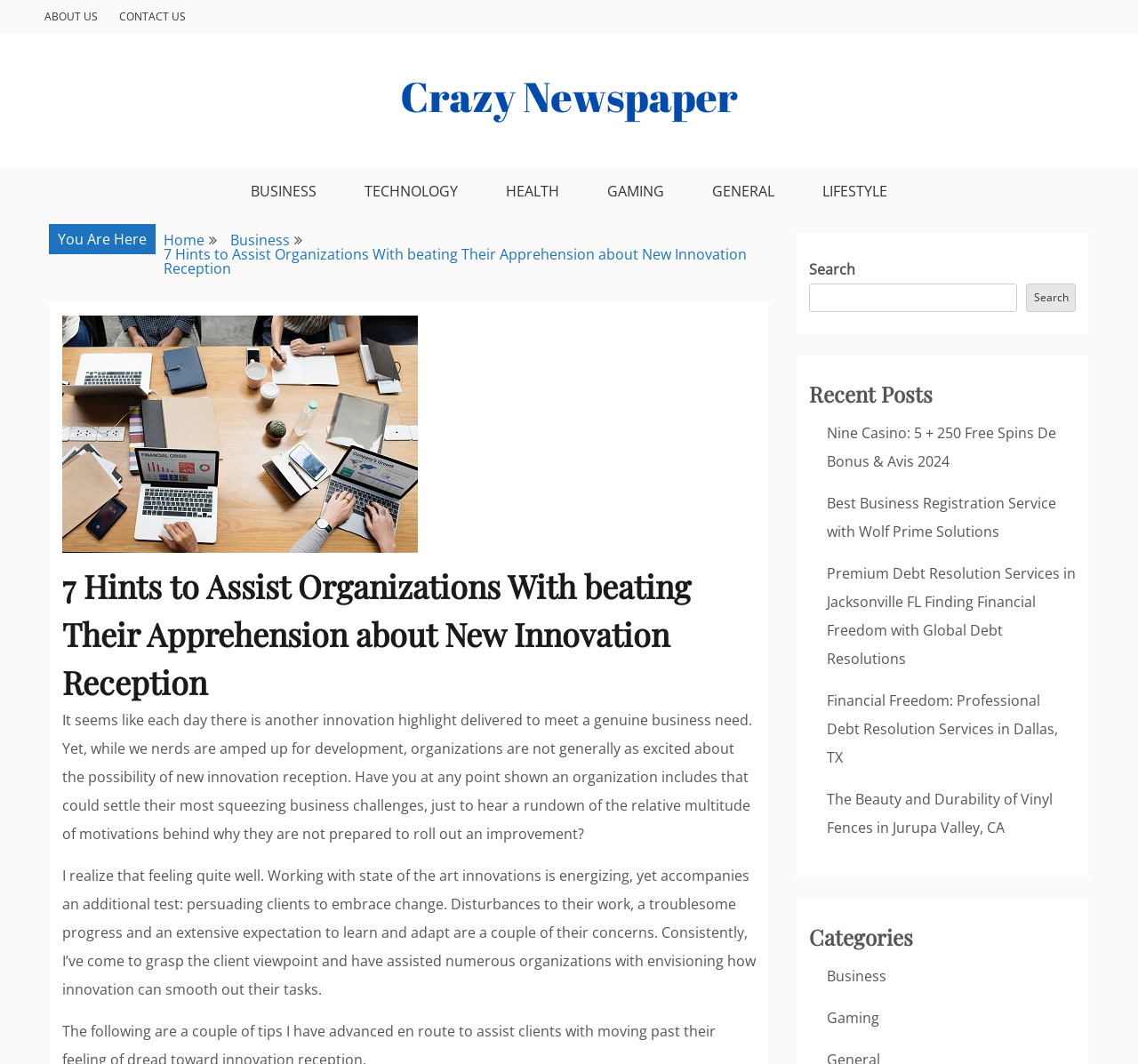Generate the text content of the main headline of the webpage.

7 Hints to Assist Organizations With beating Their Apprehension about New Innovation Reception